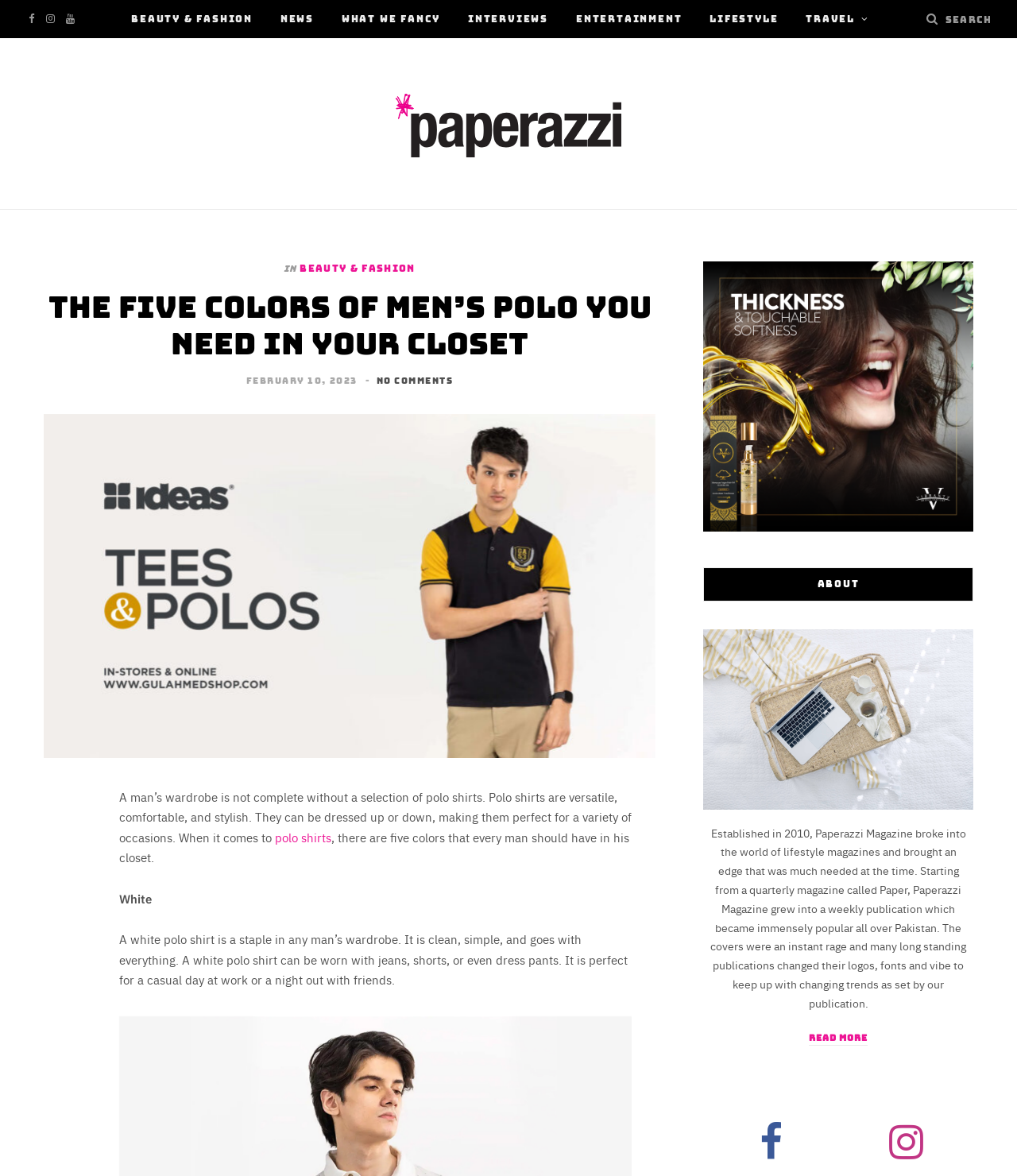Observe the image and answer the following question in detail: What is the purpose of the polo shirt?

I read the article and found that the polo shirt can be worn for a casual day at work or a night out with friends, so the purpose is for casual occasions.